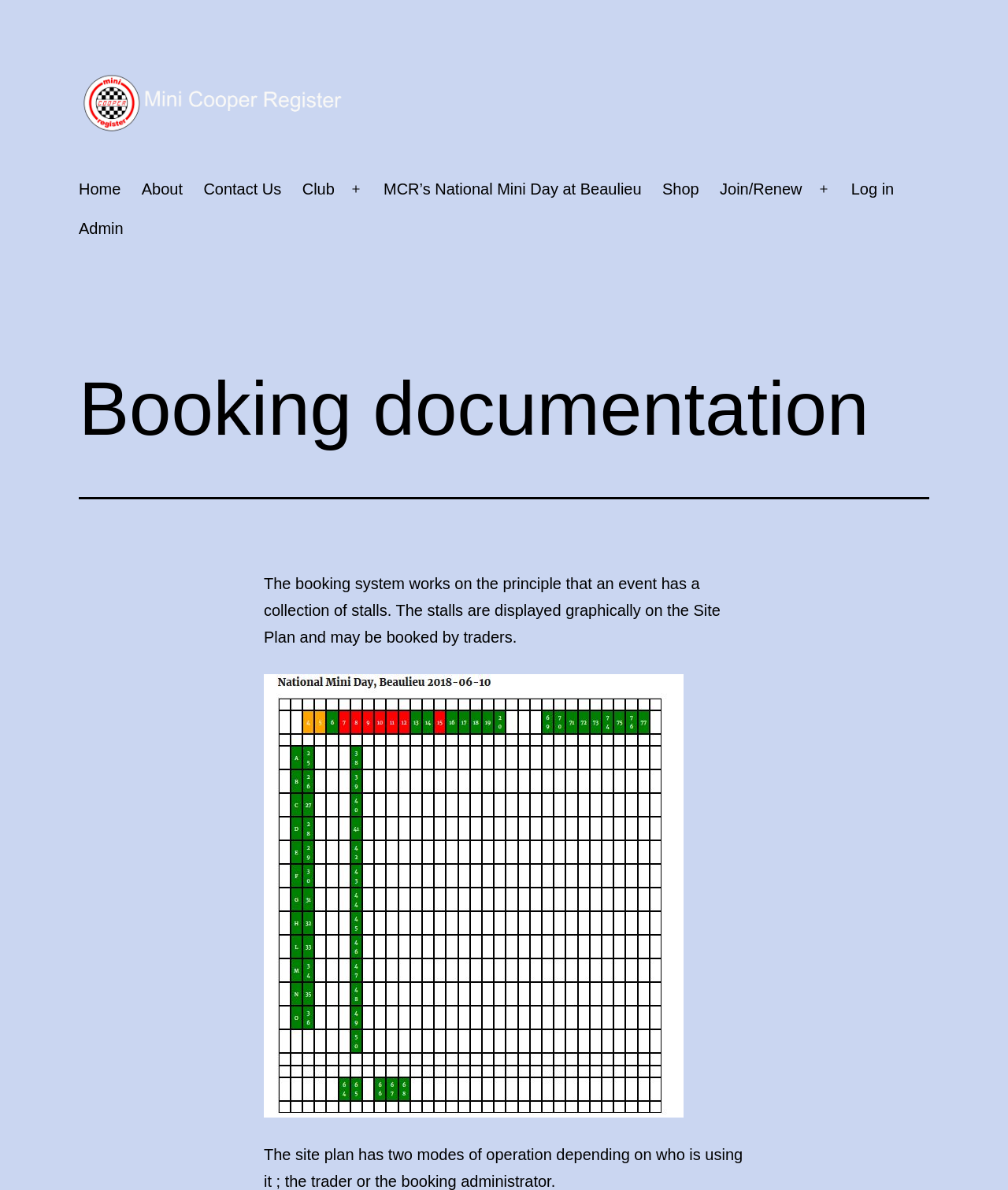Locate and provide the bounding box coordinates for the HTML element that matches this description: "Open menu".

[0.336, 0.143, 0.37, 0.176]